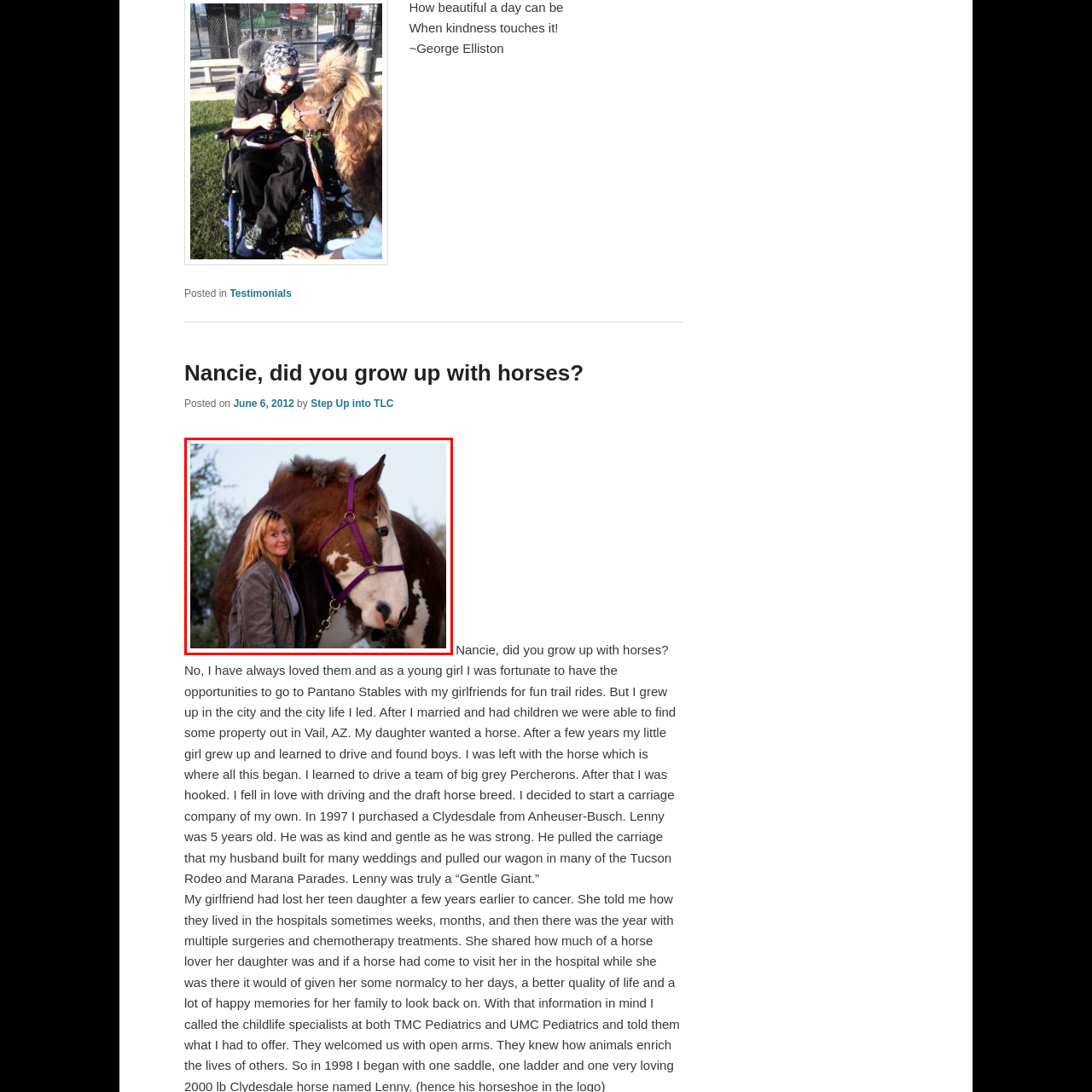Is the background of the image urban or rural?
Carefully examine the image highlighted by the red bounding box and provide a detailed answer to the question.

The caption hints at a tranquil outdoor environment, possibly in a rural area, which implies that the background of the image is rural rather than urban.